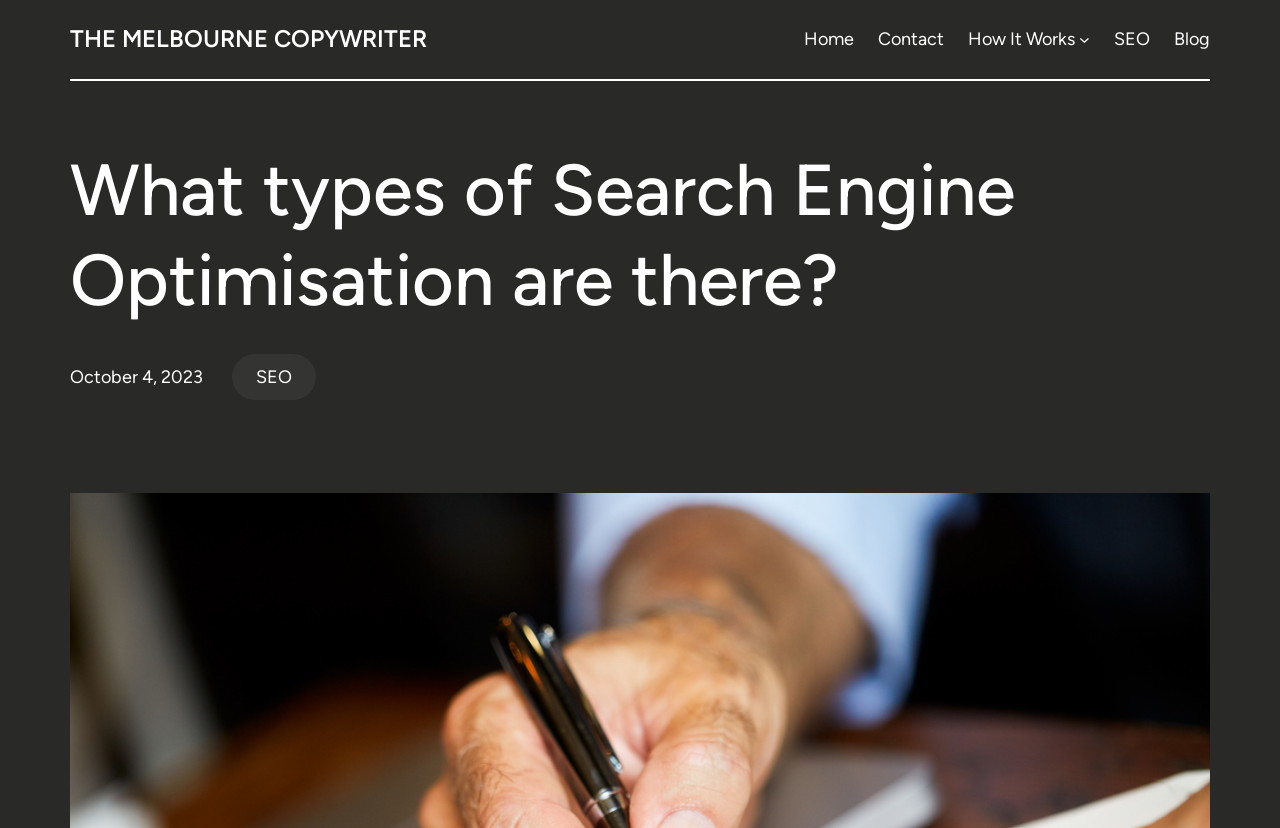How many links are there in the article?
Please provide a comprehensive answer based on the details in the screenshot.

There are 3 links in the article, which are 'THE MELBOURNE COPYWRITER', 'SEO', and 'SEO' again. The first link is the logo of the copywriter, while the other two links are related to the topic of Search Engine Optimisation.